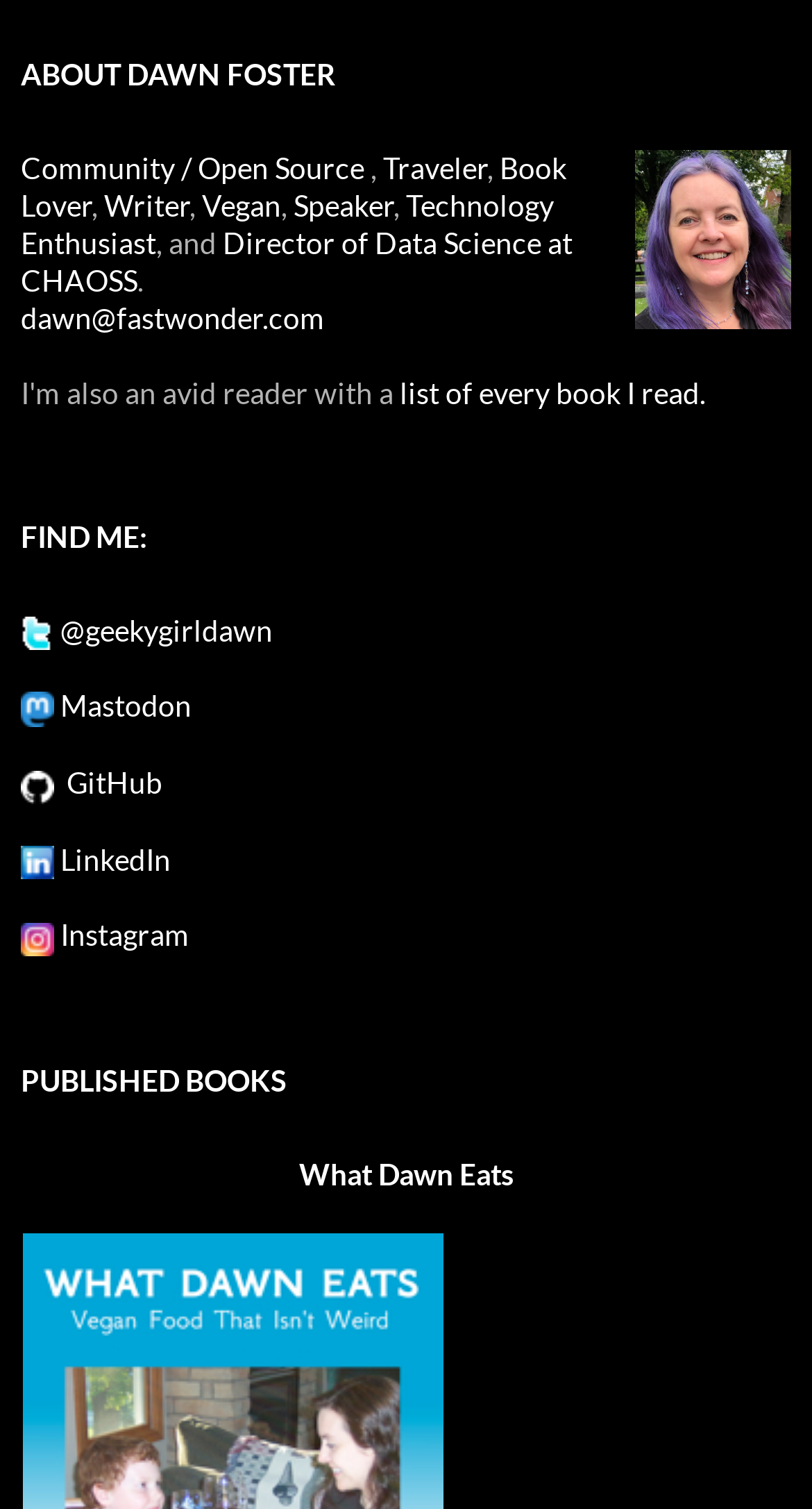How many social media platforms are listed under 'FIND ME:'?
Refer to the image and give a detailed answer to the question.

I counted the number of social media platforms listed under the 'FIND ME:' heading, which are GitHub, Mastodon, LinkedIn, and Instagram, and found that there are 4 platforms.